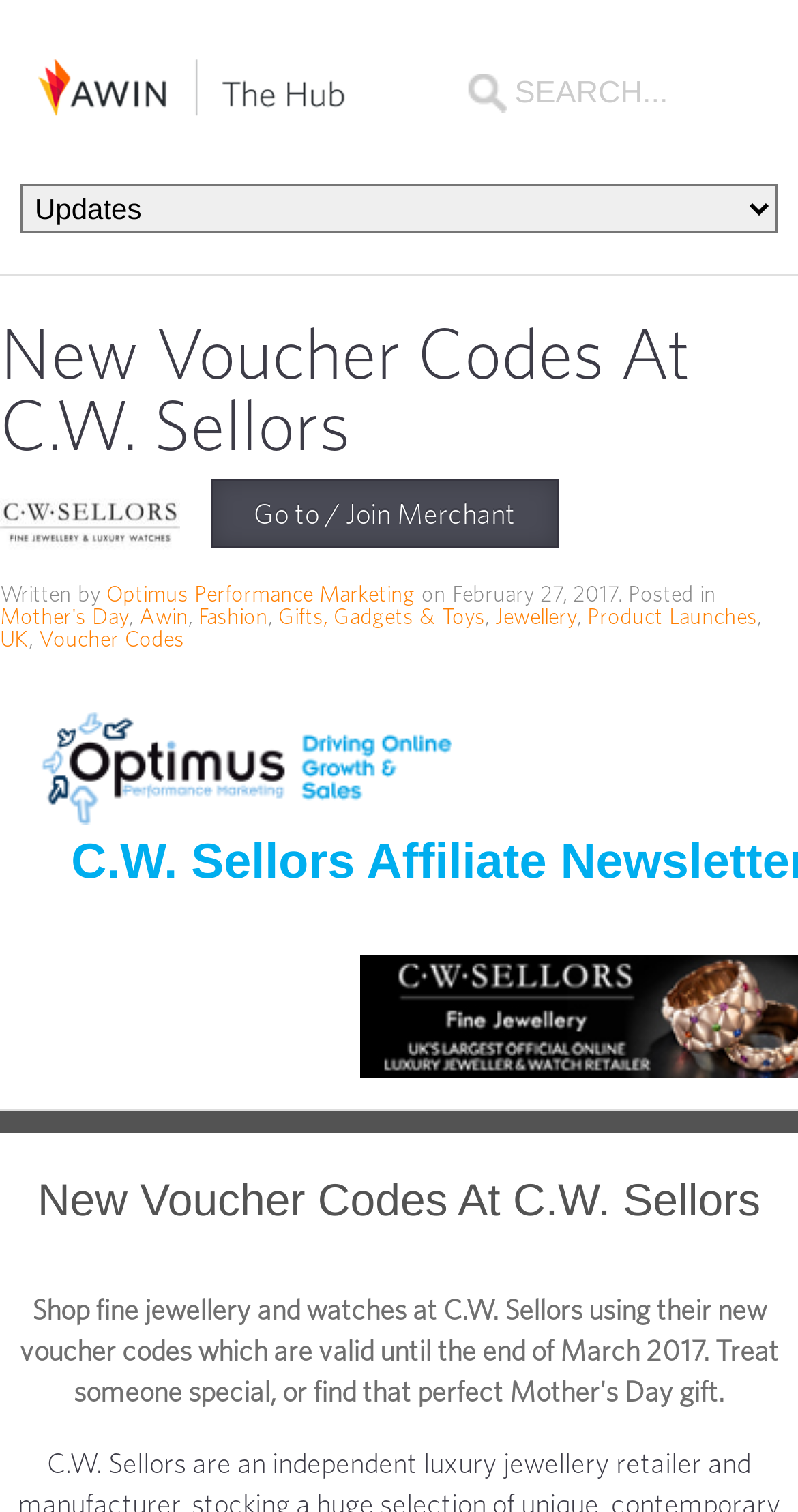Please provide the main heading of the webpage content.

New Voucher Codes At C.W. Sellors